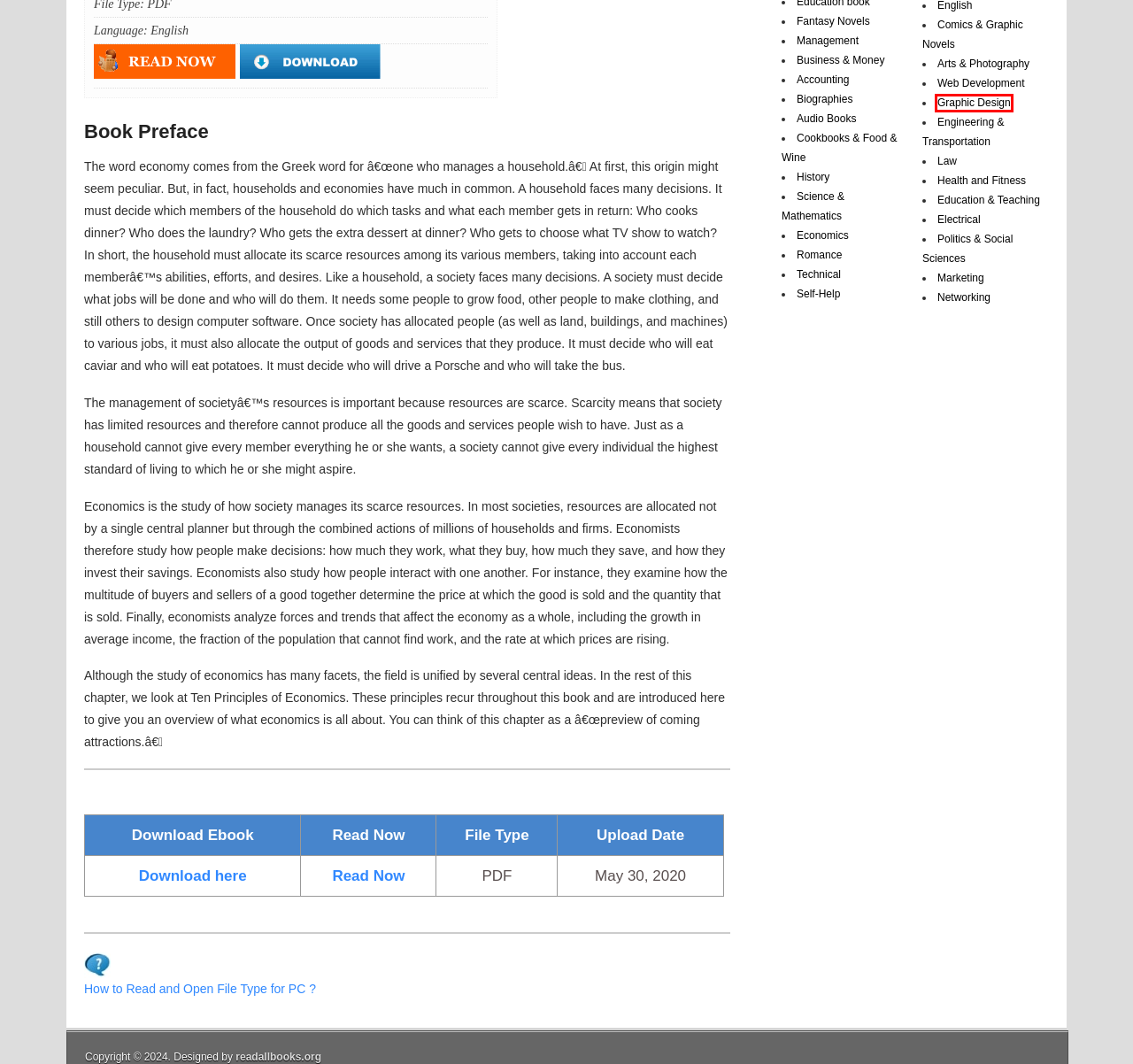You are given a screenshot of a webpage within which there is a red rectangle bounding box. Please choose the best webpage description that matches the new webpage after clicking the selected element in the bounding box. Here are the options:
A. Science & Mathematics Books - Read All Book
B. Web Development Books - Read All Book
C. Biographies Books - Read All Book
D. Graphic Design Books - Read All Book
E. Comics & Graphic Novels Books - Read All Book
F. Economics Books - Read All Book
G. Accounting Books - Read All Book
H. Self-Help Books - Read All Book

D